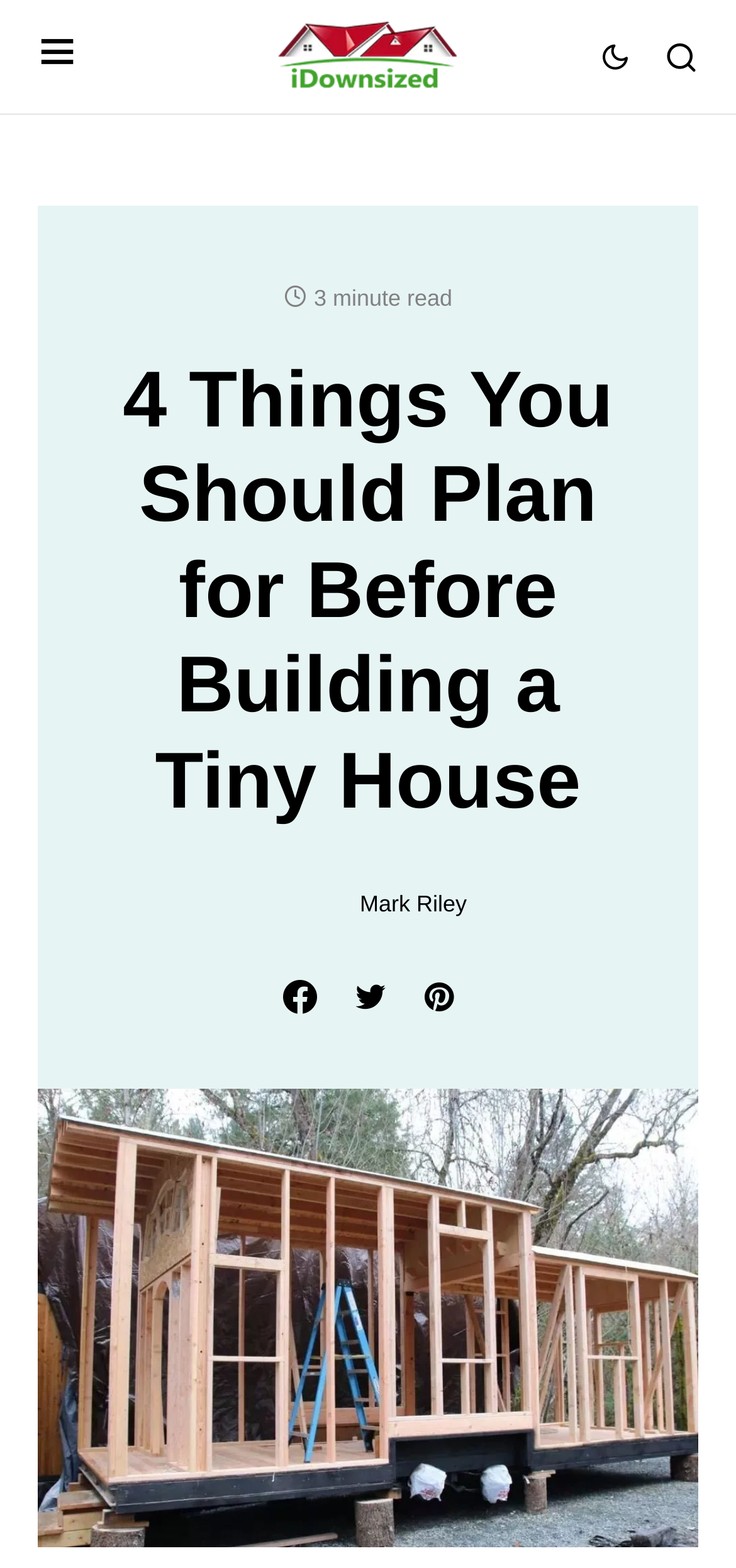Bounding box coordinates are specified in the format (top-left x, top-left y, bottom-right x, bottom-right y). All values are floating point numbers bounded between 0 and 1. Please provide the bounding box coordinate of the region this sentence describes: Mark Riley

[0.489, 0.566, 0.634, 0.587]